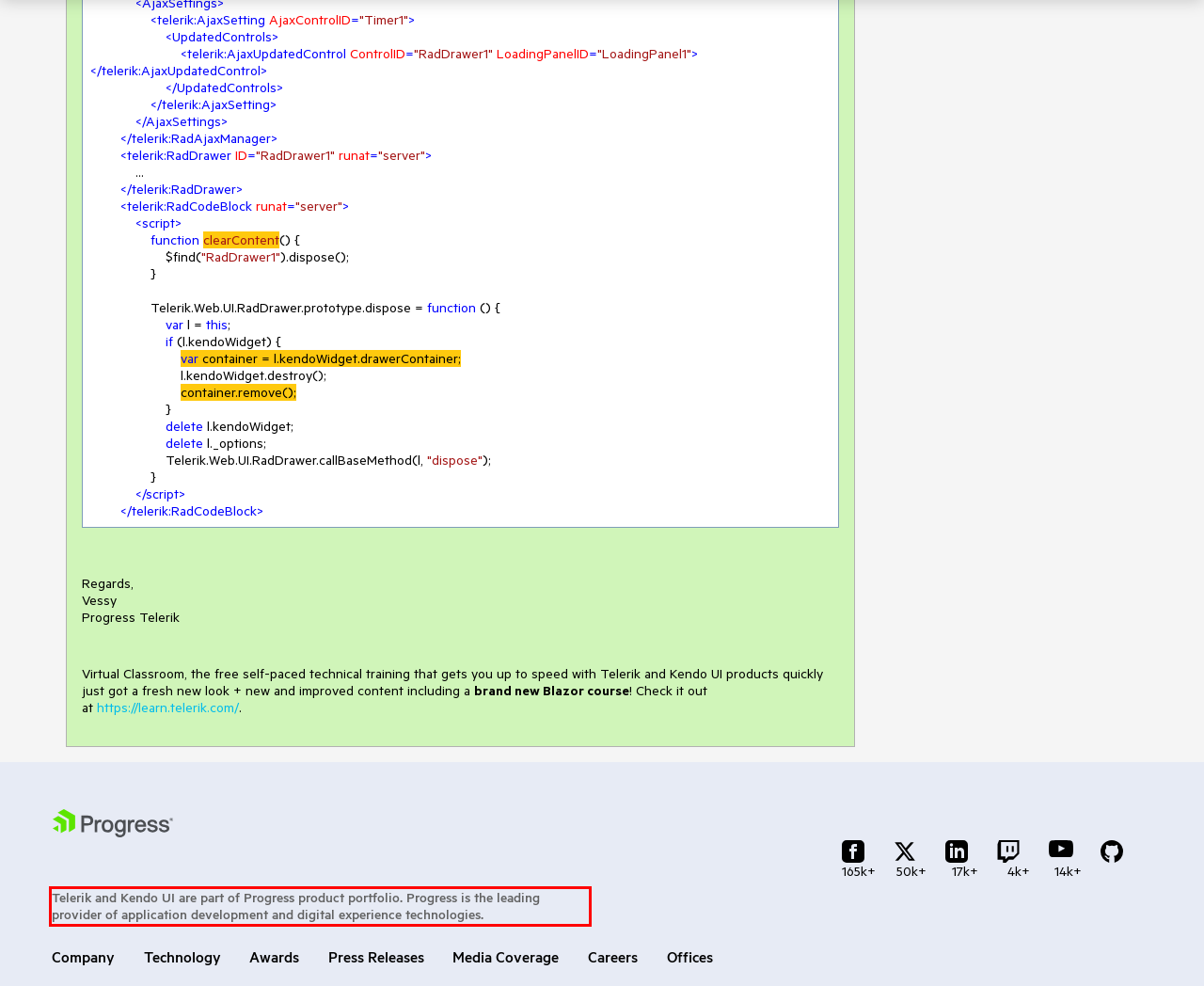Analyze the screenshot of a webpage where a red rectangle is bounding a UI element. Extract and generate the text content within this red bounding box.

Telerik and Kendo UI are part of Progress product portfolio. Progress is the leading provider of application development and digital experience technologies.